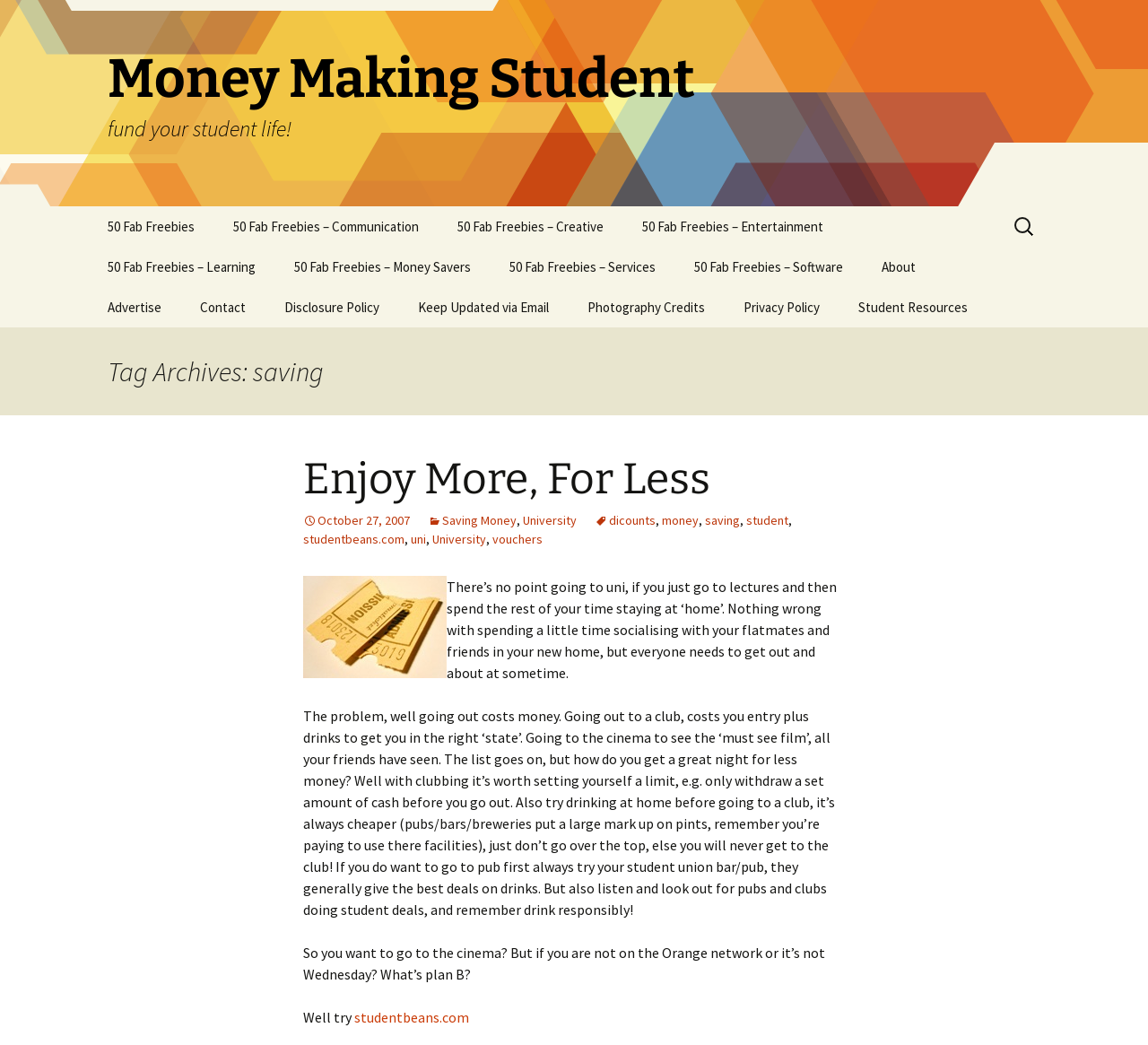Carefully examine the image and provide an in-depth answer to the question: What is the tone of the article?

The tone of the article is informative and helpful, as the author provides practical tips and advice on how to save money as a student. The language used is conversational and friendly, suggesting that the author is trying to assist students in managing their finances.